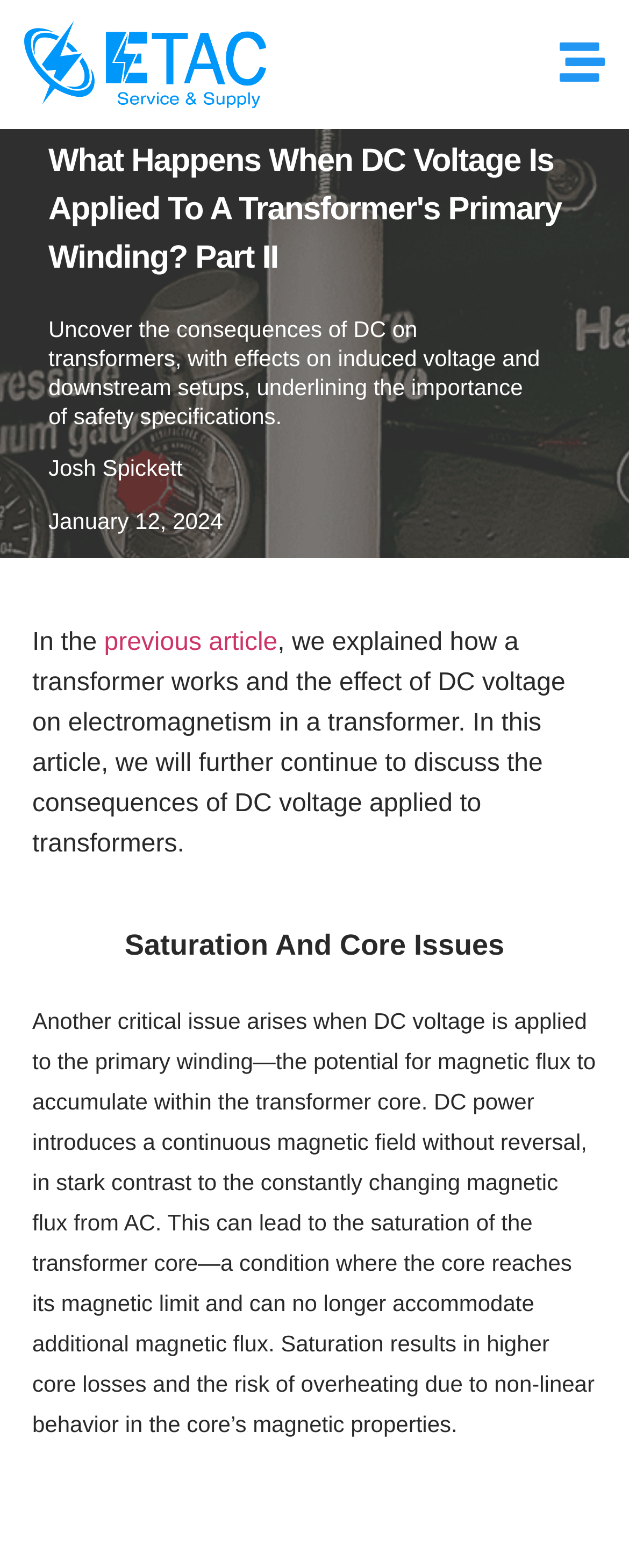What is the impact of DC voltage on induced voltage?
Please respond to the question with as much detail as possible.

The article mentions that DC voltage has consequences on induced voltage, but it does not provide a specific impact, instead, it explains the effects of DC voltage on transformers in general.